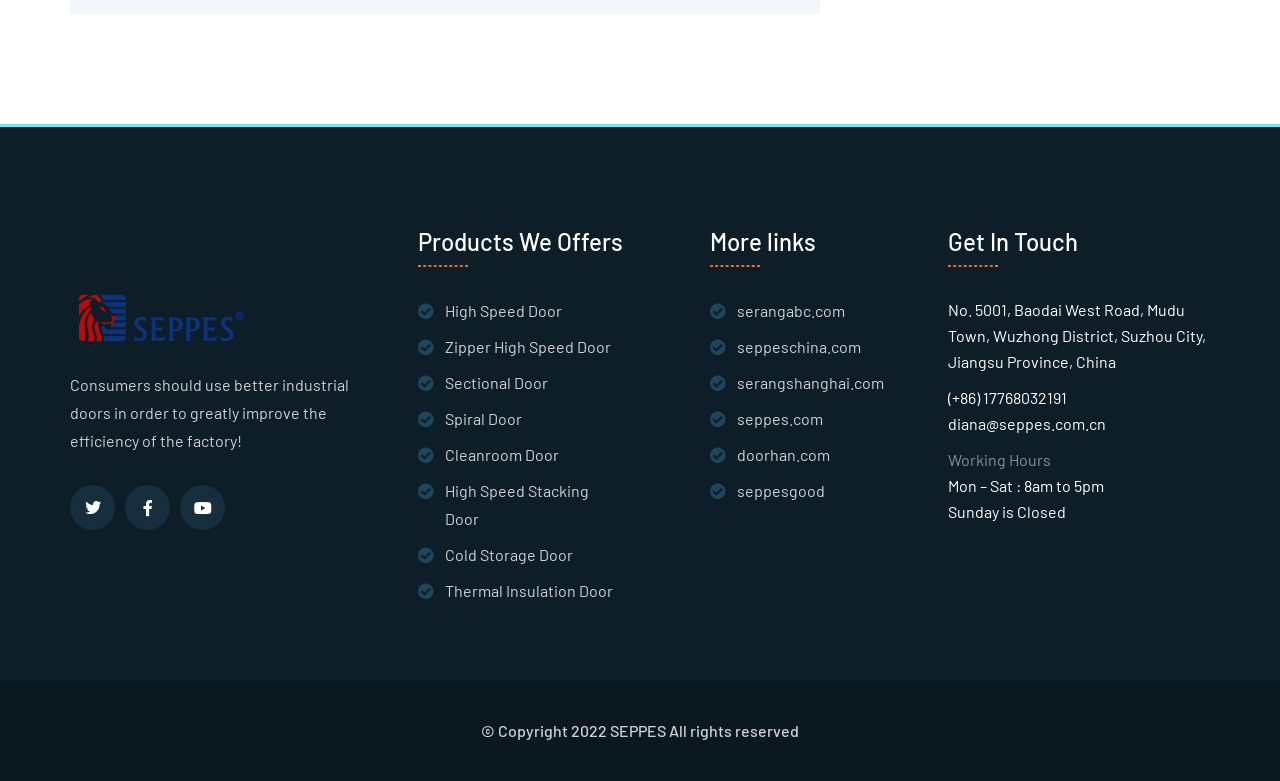Find the bounding box coordinates of the element you need to click on to perform this action: 'Learn more about Cleanroom Door'. The coordinates should be represented by four float values between 0 and 1, in the format [left, top, right, bottom].

[0.326, 0.565, 0.436, 0.601]